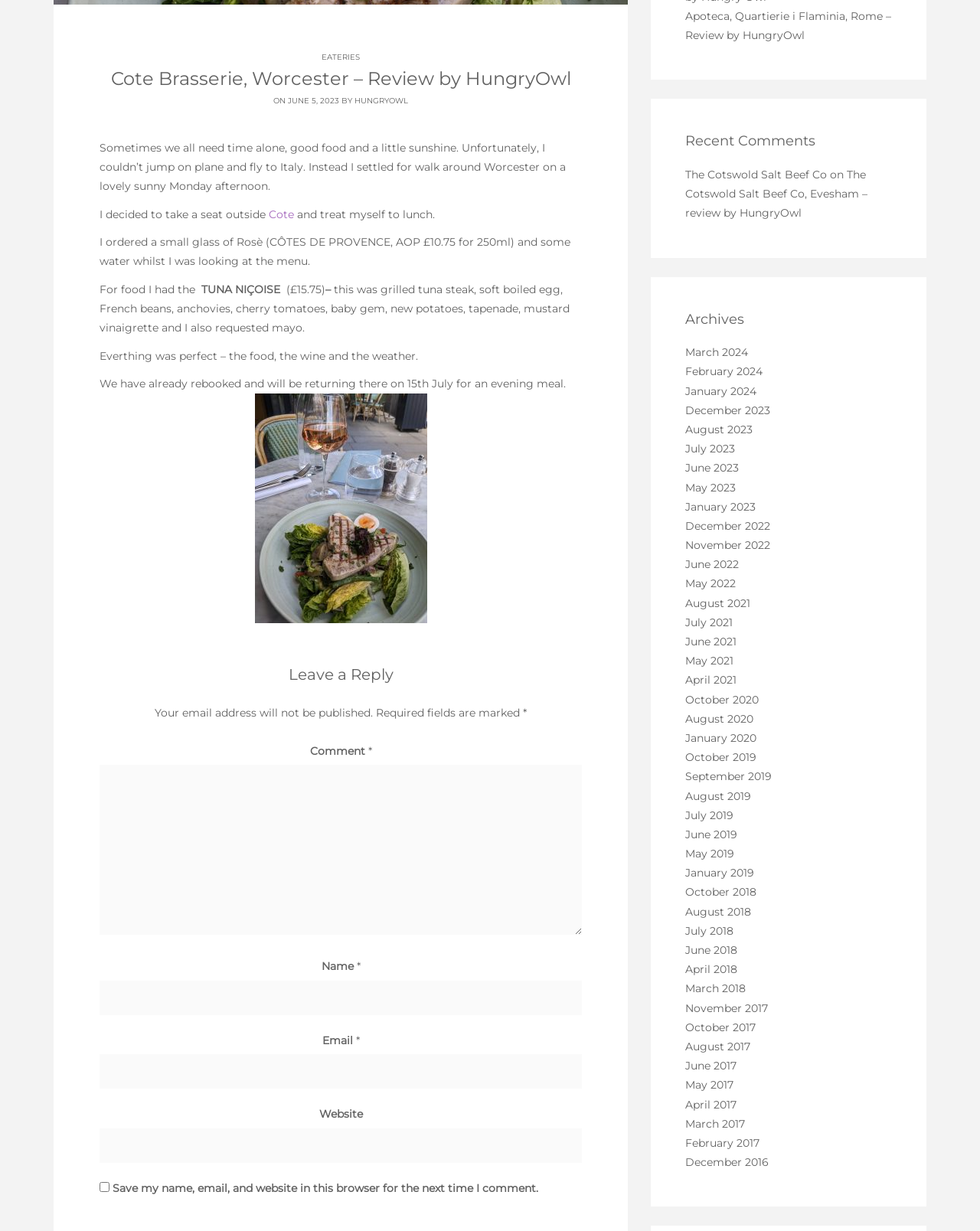Find the bounding box coordinates for the HTML element described as: "HungryOwl". The coordinates should consist of four float values between 0 and 1, i.e., [left, top, right, bottom].

[0.362, 0.078, 0.416, 0.086]